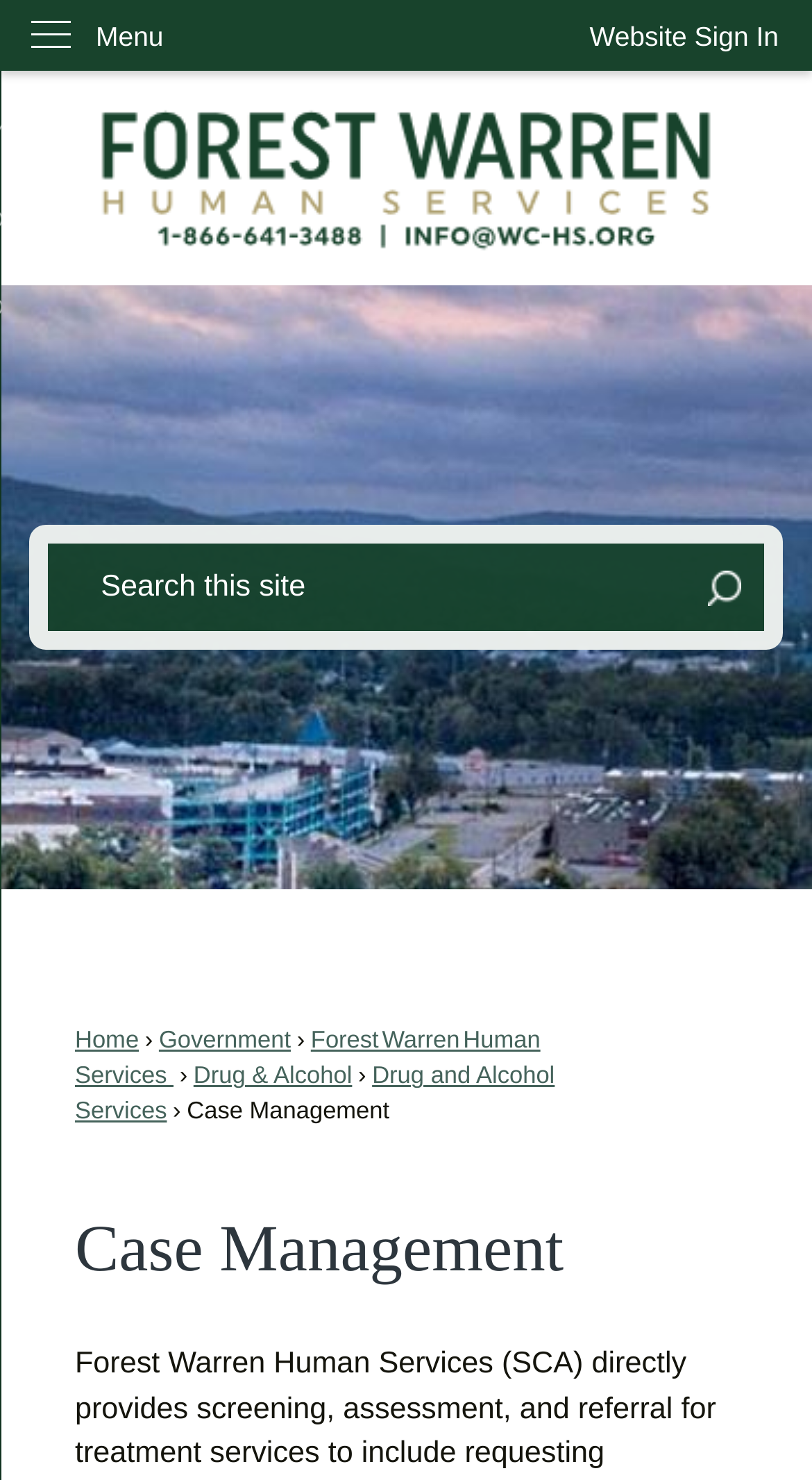Determine the bounding box coordinates of the region I should click to achieve the following instruction: "Go to the home page". Ensure the bounding box coordinates are four float numbers between 0 and 1, i.e., [left, top, right, bottom].

[0.092, 0.695, 0.171, 0.712]